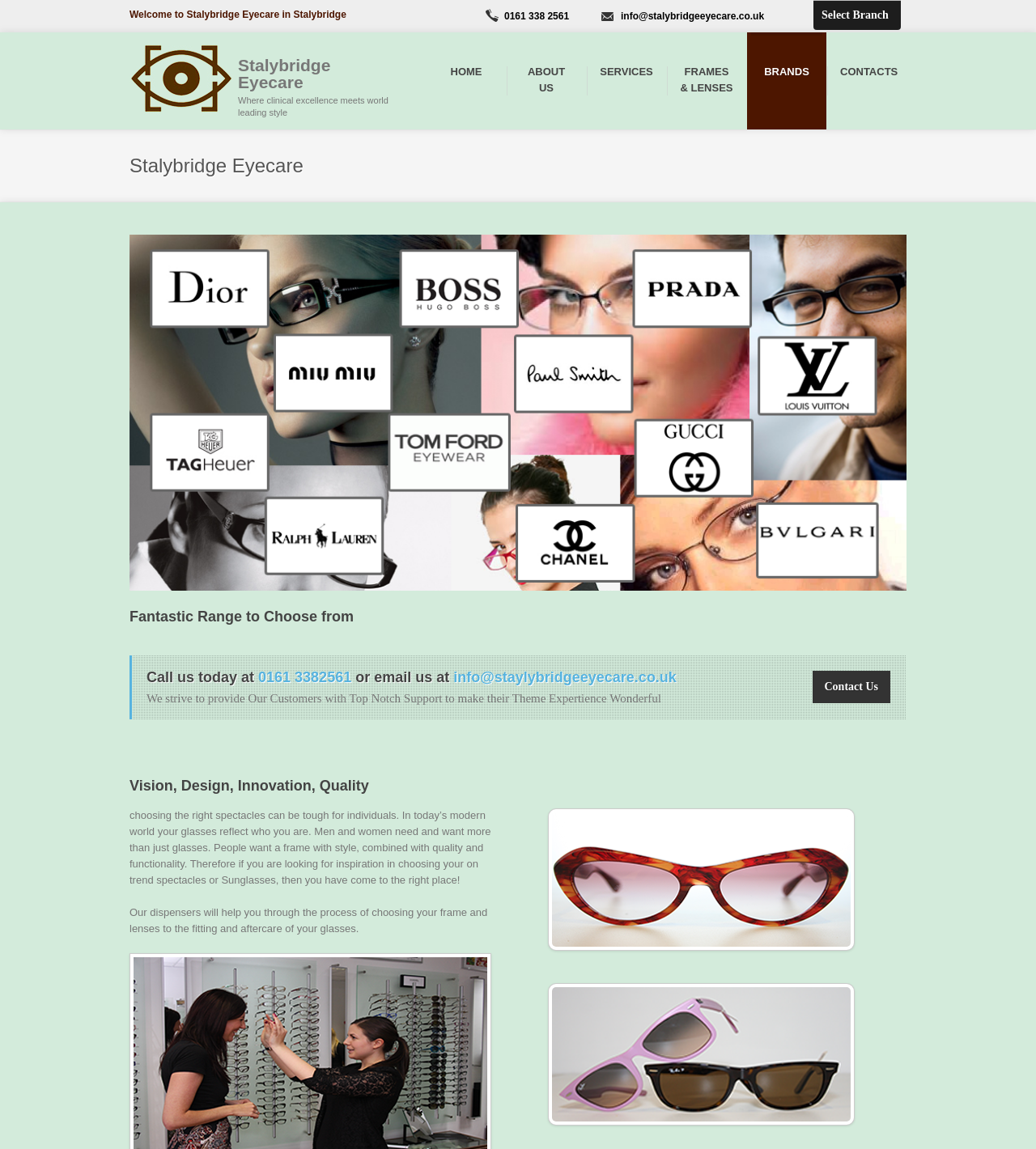Please reply to the following question using a single word or phrase: 
How many links are there in the navigation menu?

6